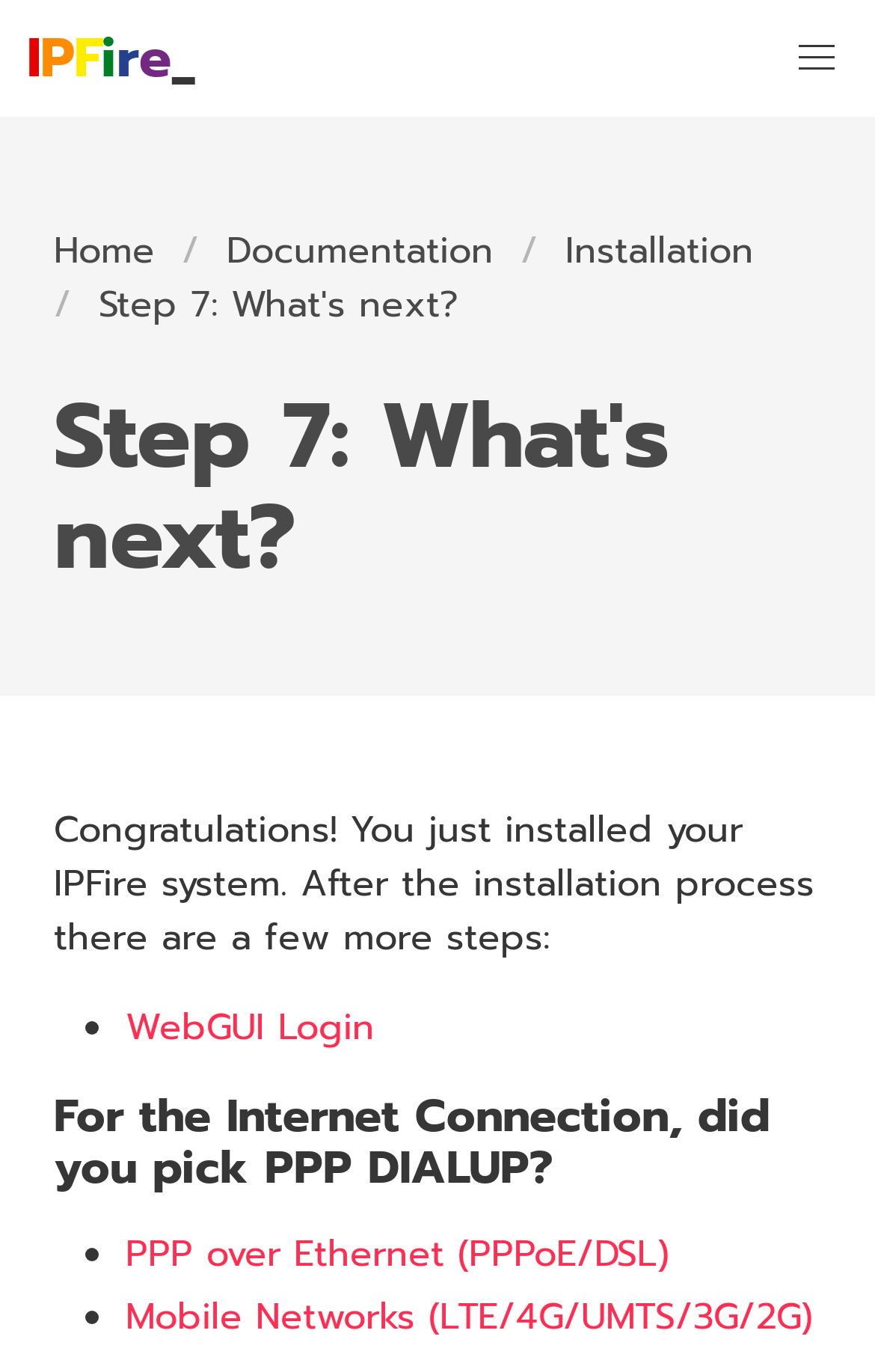Give a one-word or phrase response to the following question: What is the current step in the installation process?

Step 7